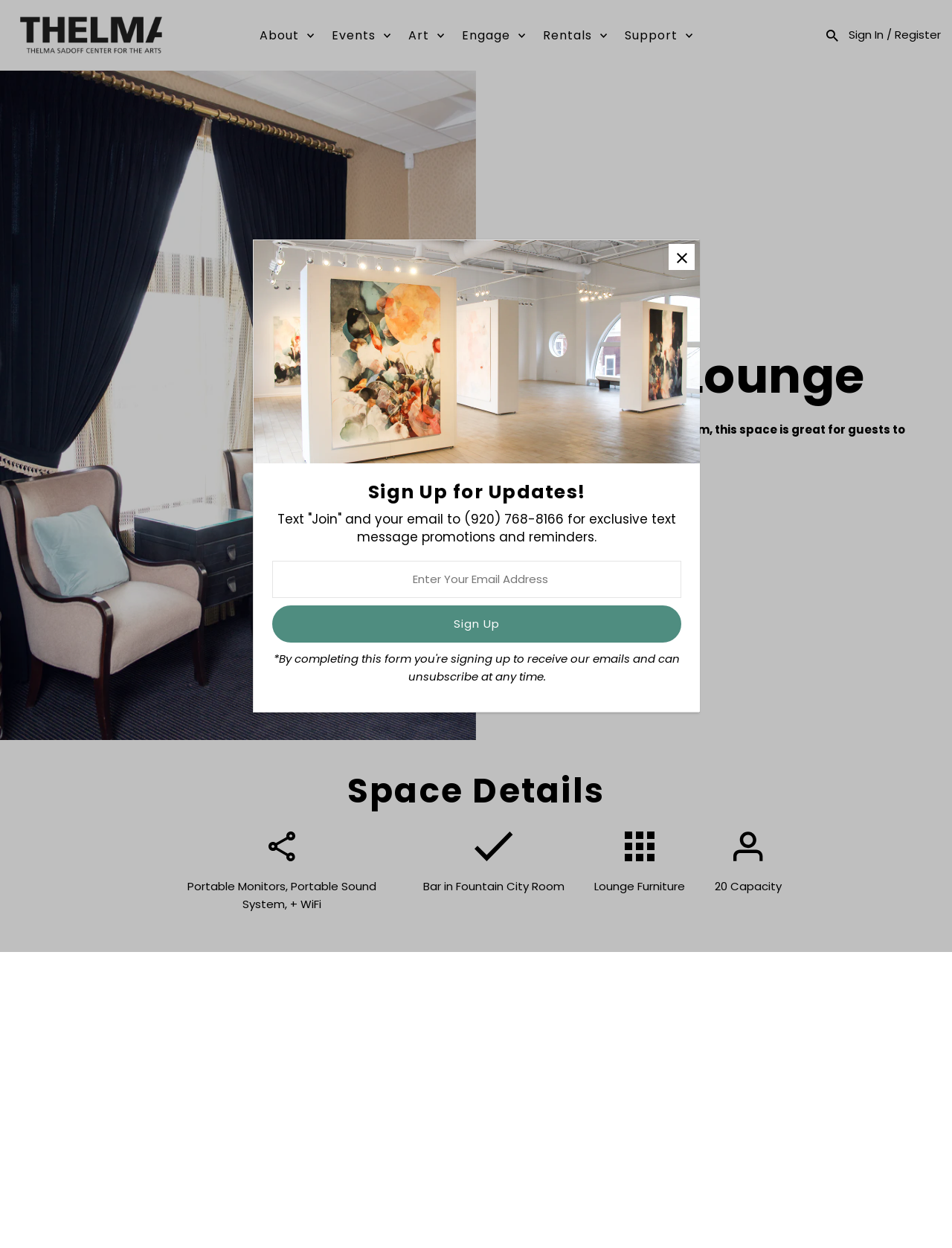Identify the bounding box coordinates of the clickable region required to complete the instruction: "Submit Rental Inquiry". The coordinates should be given as four float numbers within the range of 0 and 1, i.e., [left, top, right, bottom].

[0.411, 0.764, 0.589, 0.794]